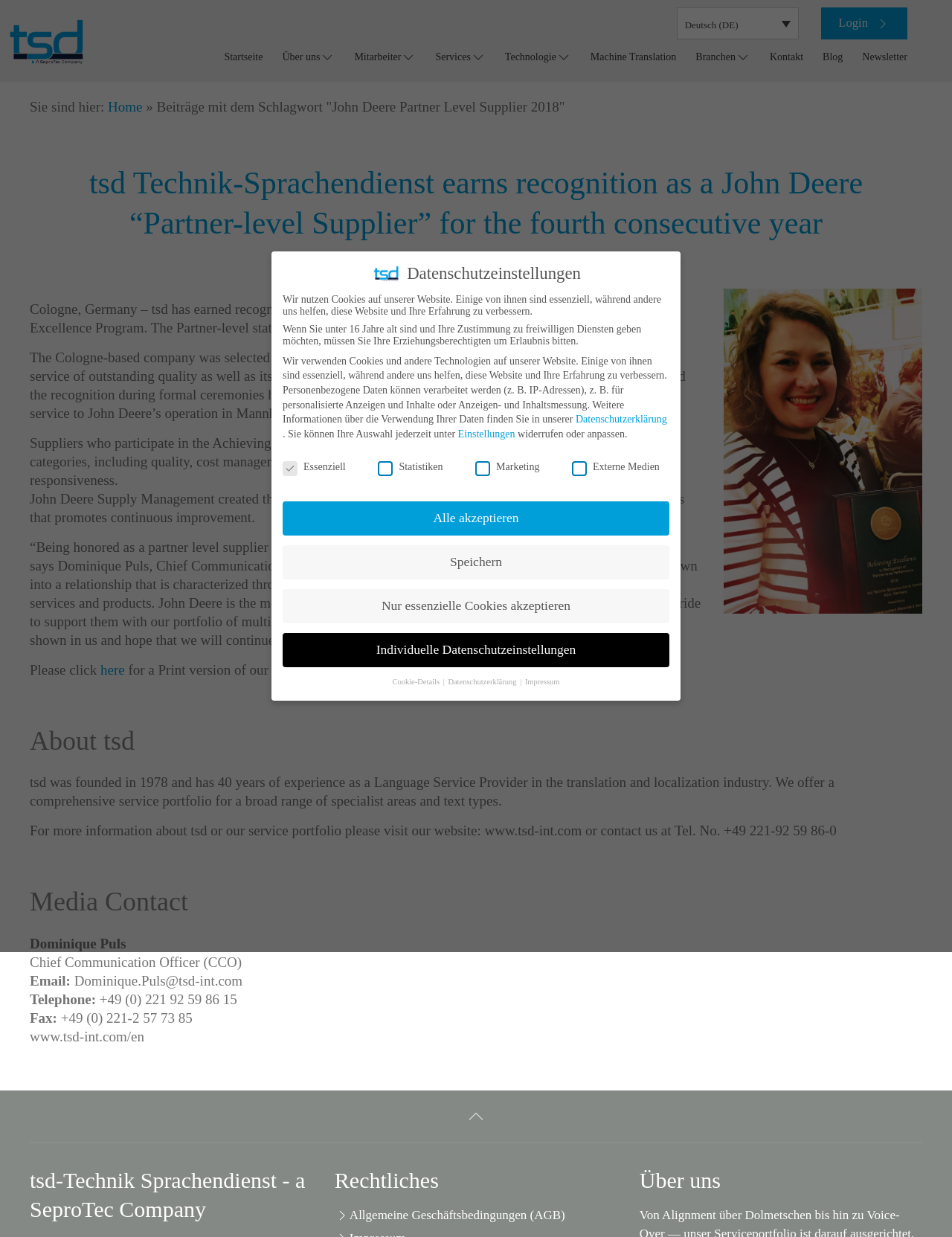Please determine the bounding box of the UI element that matches this description: Kontakt. The coordinates should be given as (top-left x, top-left y, bottom-right x, bottom-right y), with all values between 0 and 1.

[0.798, 0.032, 0.854, 0.06]